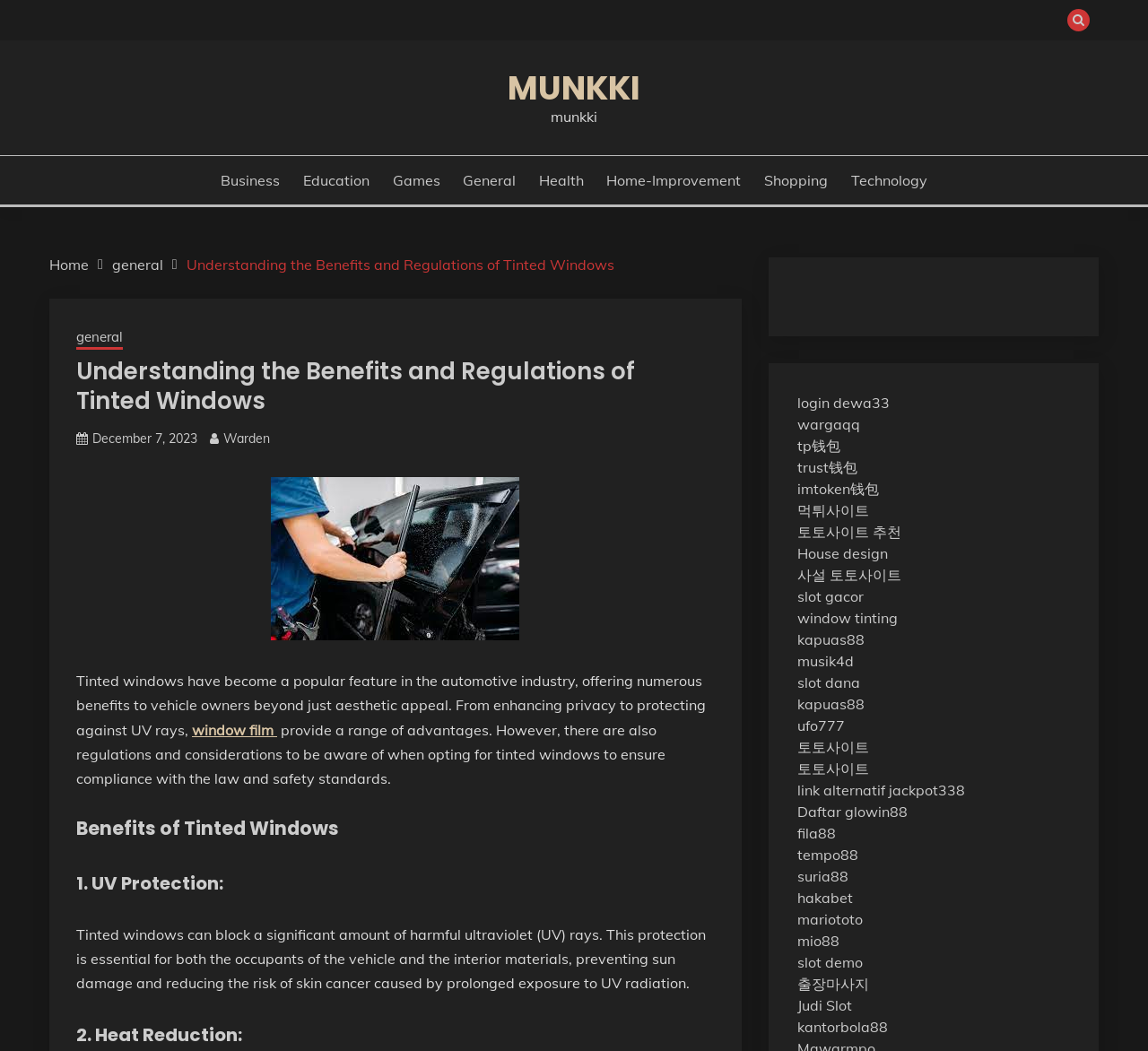Please locate the bounding box coordinates for the element that should be clicked to achieve the following instruction: "Login with 'login dewa33'". Ensure the coordinates are given as four float numbers between 0 and 1, i.e., [left, top, right, bottom].

[0.694, 0.374, 0.775, 0.391]